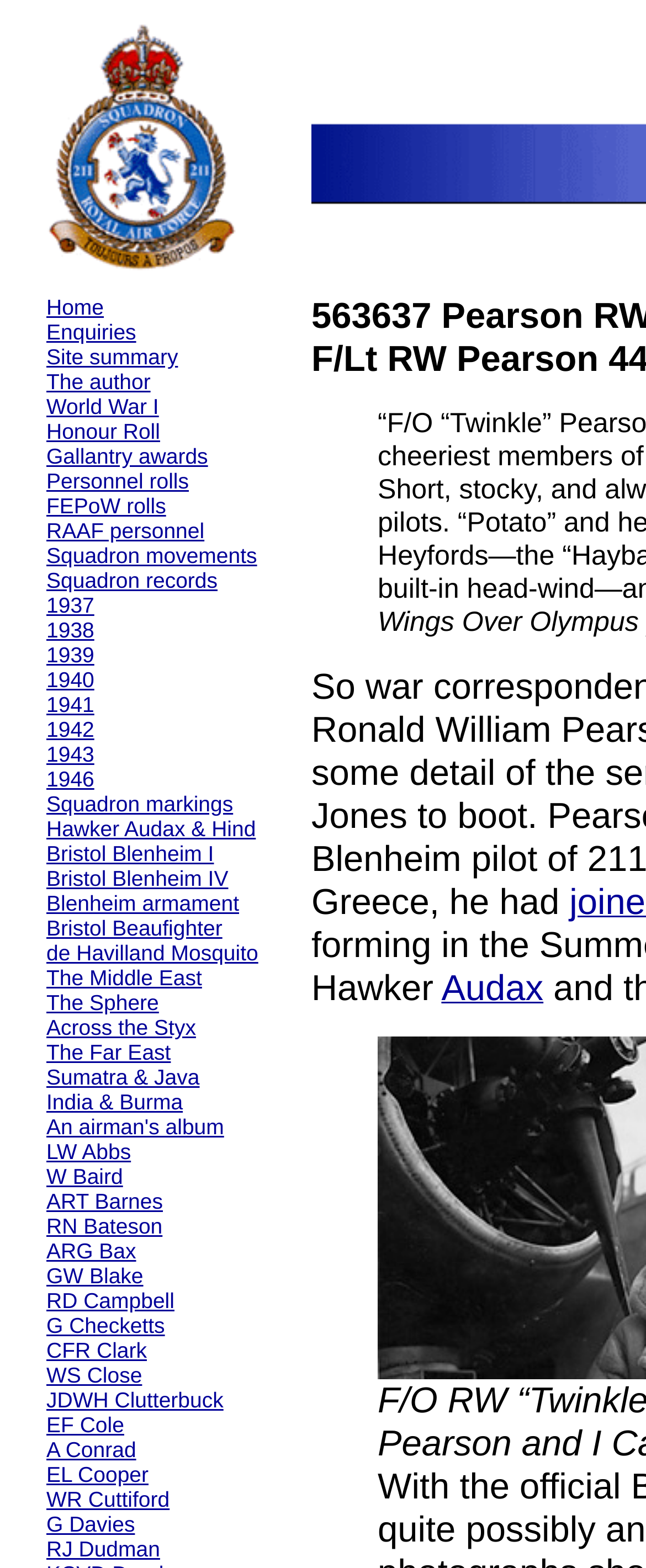Please provide the bounding box coordinates for the element that needs to be clicked to perform the instruction: "Go to the 'Honour Roll' page". The coordinates must consist of four float numbers between 0 and 1, formatted as [left, top, right, bottom].

[0.072, 0.266, 0.248, 0.284]